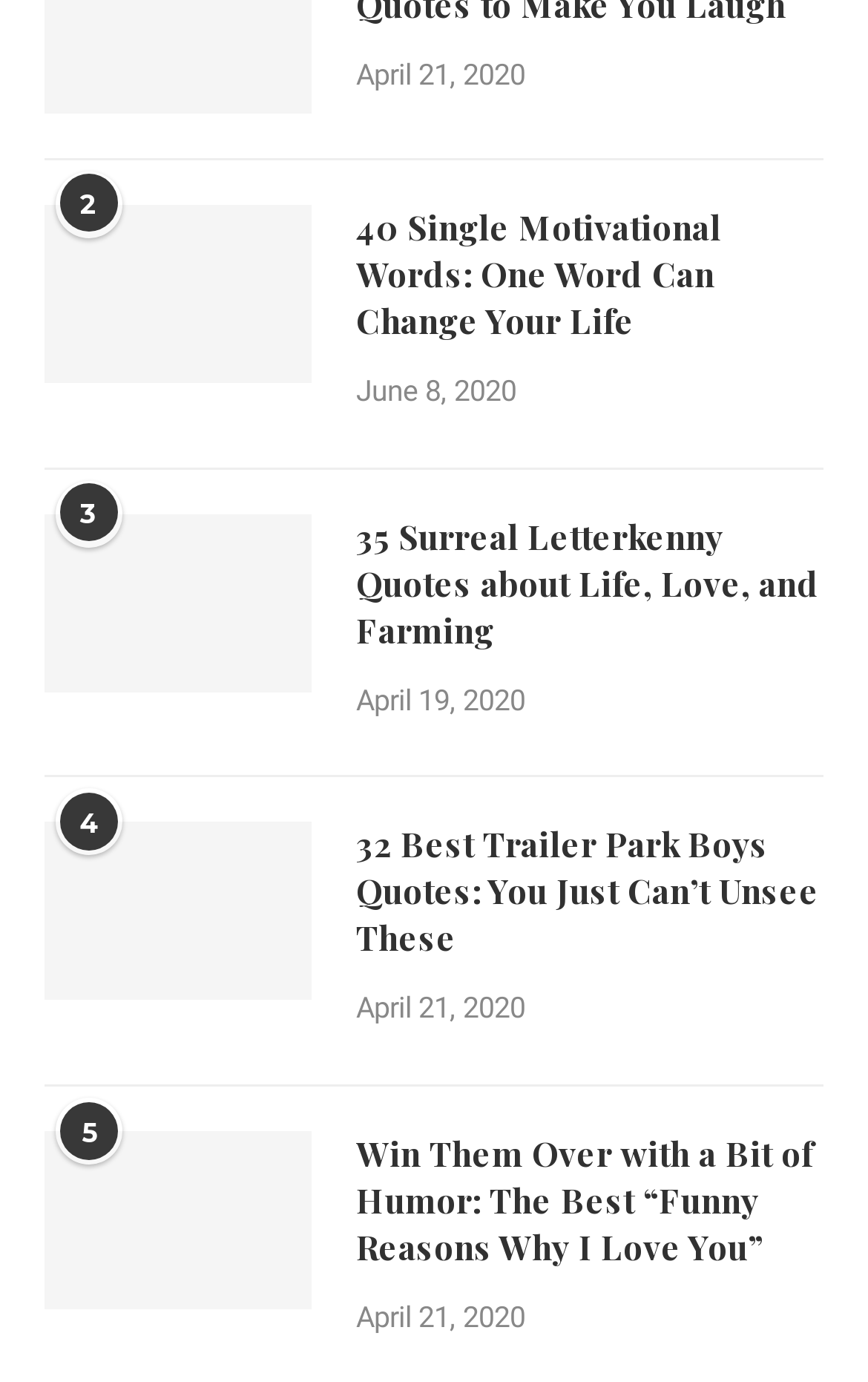Analyze the image and deliver a detailed answer to the question: How many articles are listed on this page?

I counted the number of headings and links on the page, and there are 5 pairs of headings and links, which likely correspond to 5 different articles.